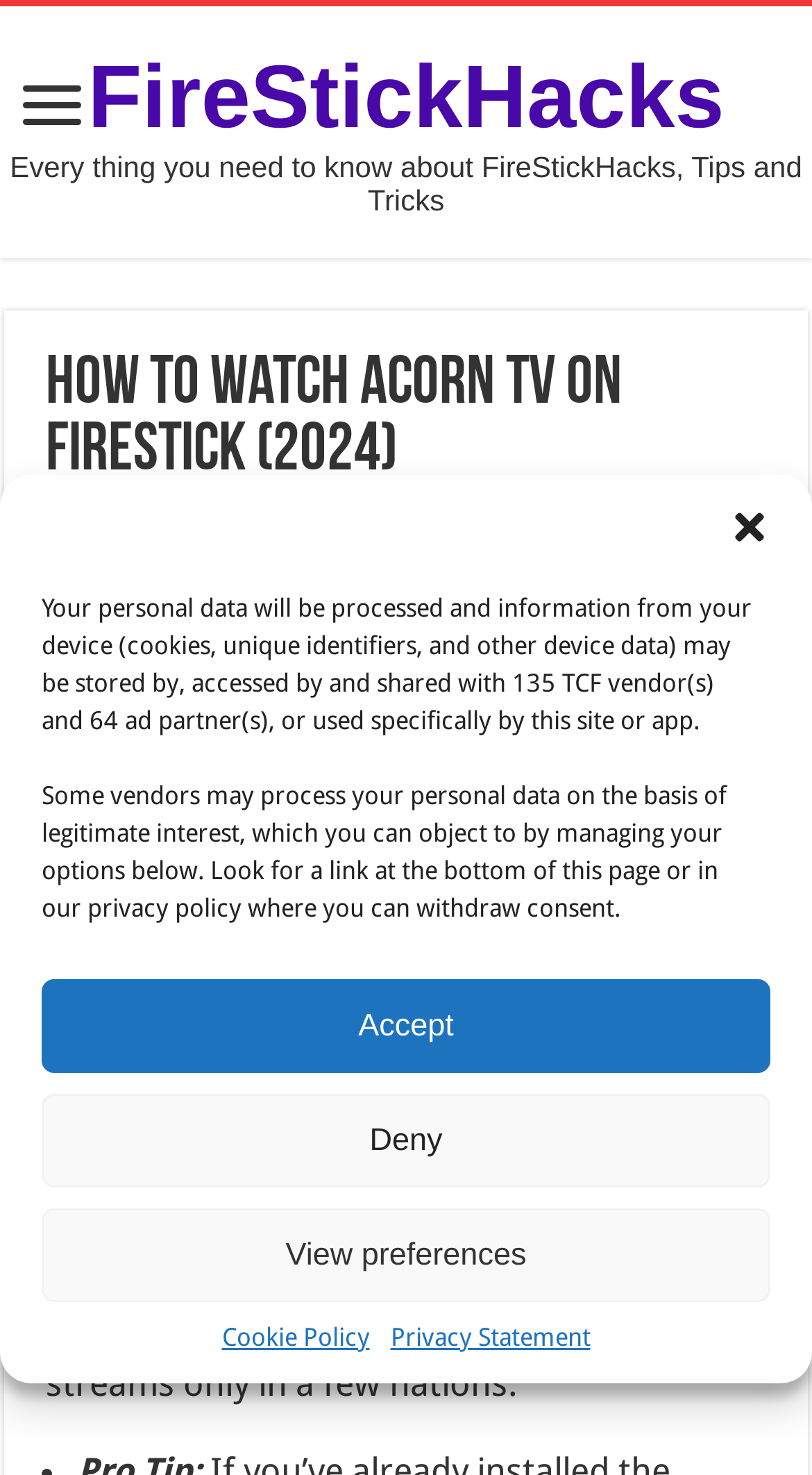Explain the webpage in detail, including its primary components.

The webpage is a guide on how to watch Acorn TV on FireStick, with a focus on providing a step-by-step tutorial. At the top of the page, there is a dialog box asking for consent to use personal data, with options to accept, deny, or view preferences. Below this dialog box, there is a heading that reads "FireStickHacks" with a link to the website.

The main content of the page is divided into sections, with a heading that reads "How to Watch Acorn TV on FireStick (2024)" followed by a link to the author "black joseph" and the date "April 14, 2024". There is also a view counter that shows "190 Views".

Below this section, there is an image with the title "Watch-Acorn-TV-On-FireStick", followed by a brief introduction to Acorn TV, which is described as a subscription-based streaming service offering a huge library of international movies and shows. The text explains that Acorn TV is similar to popular streaming platforms like Netflix, Amazon Prime, and Disney+, but is only available in a few countries.

The rest of the page is likely to contain the step-by-step guide on how to watch Acorn TV on FireStick, but the accessibility tree does not provide further information on this content.